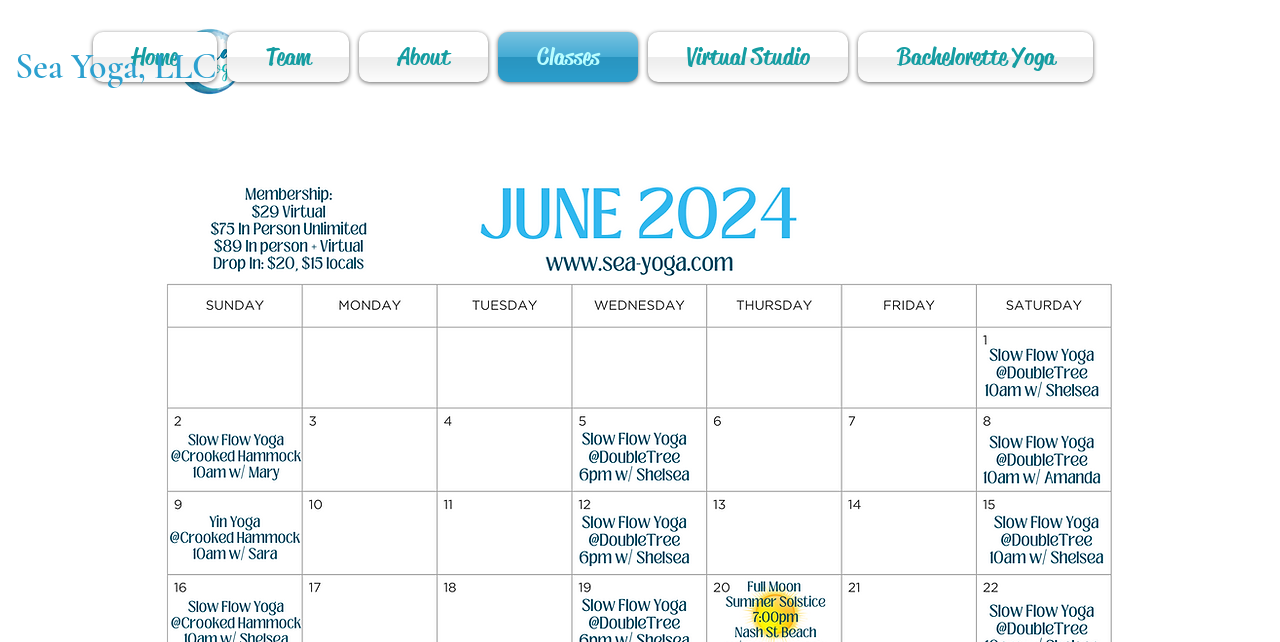Please answer the following question using a single word or phrase: 
What is the first navigation link?

Home